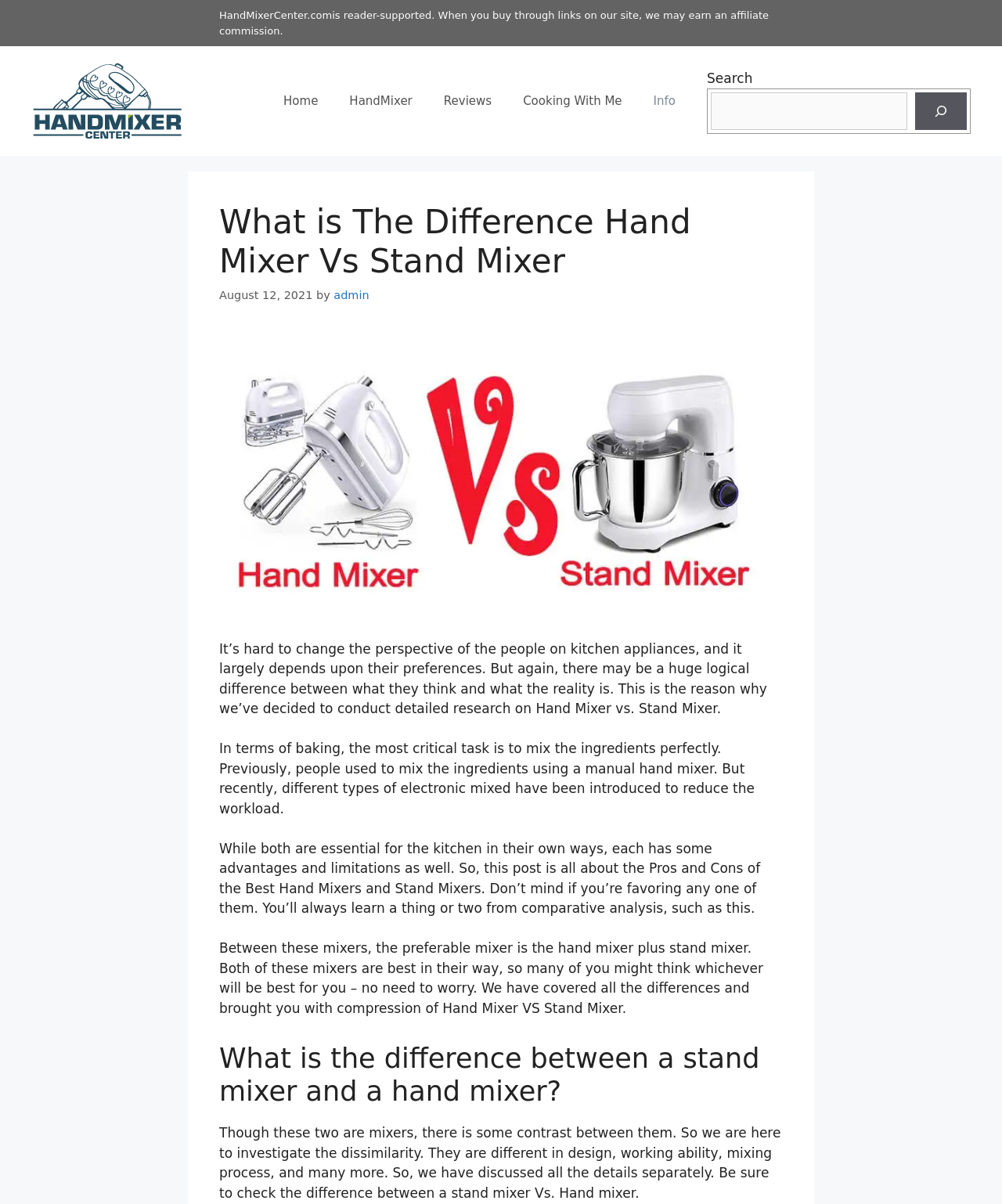What is the author of the article?
Look at the image and provide a detailed response to the question.

I found the author of the article by looking at the link element below the heading, which contains the text 'admin'.